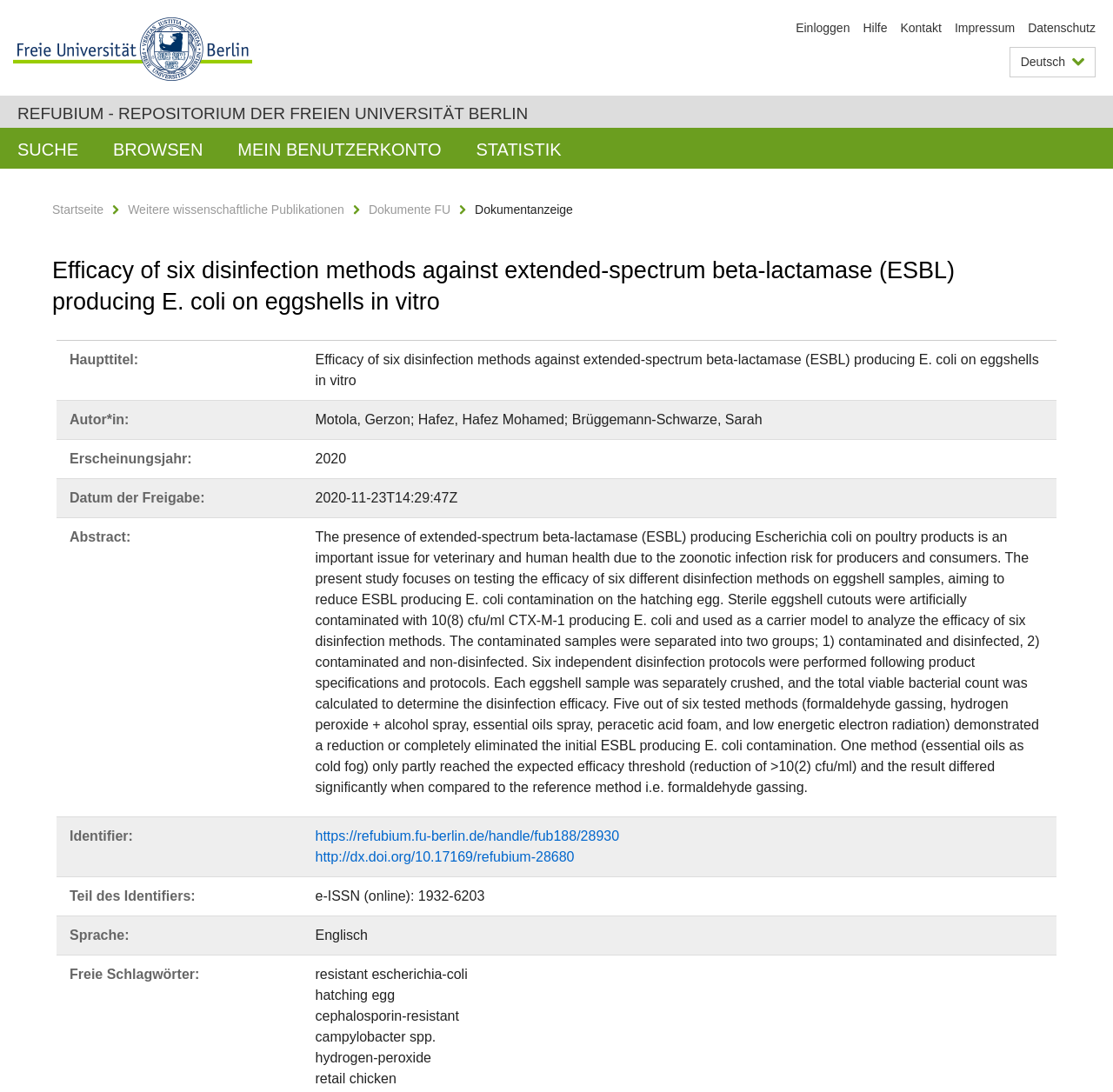Find the bounding box coordinates corresponding to the UI element with the description: "Dokumente FU". The coordinates should be formatted as [left, top, right, bottom], with values as floats between 0 and 1.

[0.331, 0.186, 0.405, 0.198]